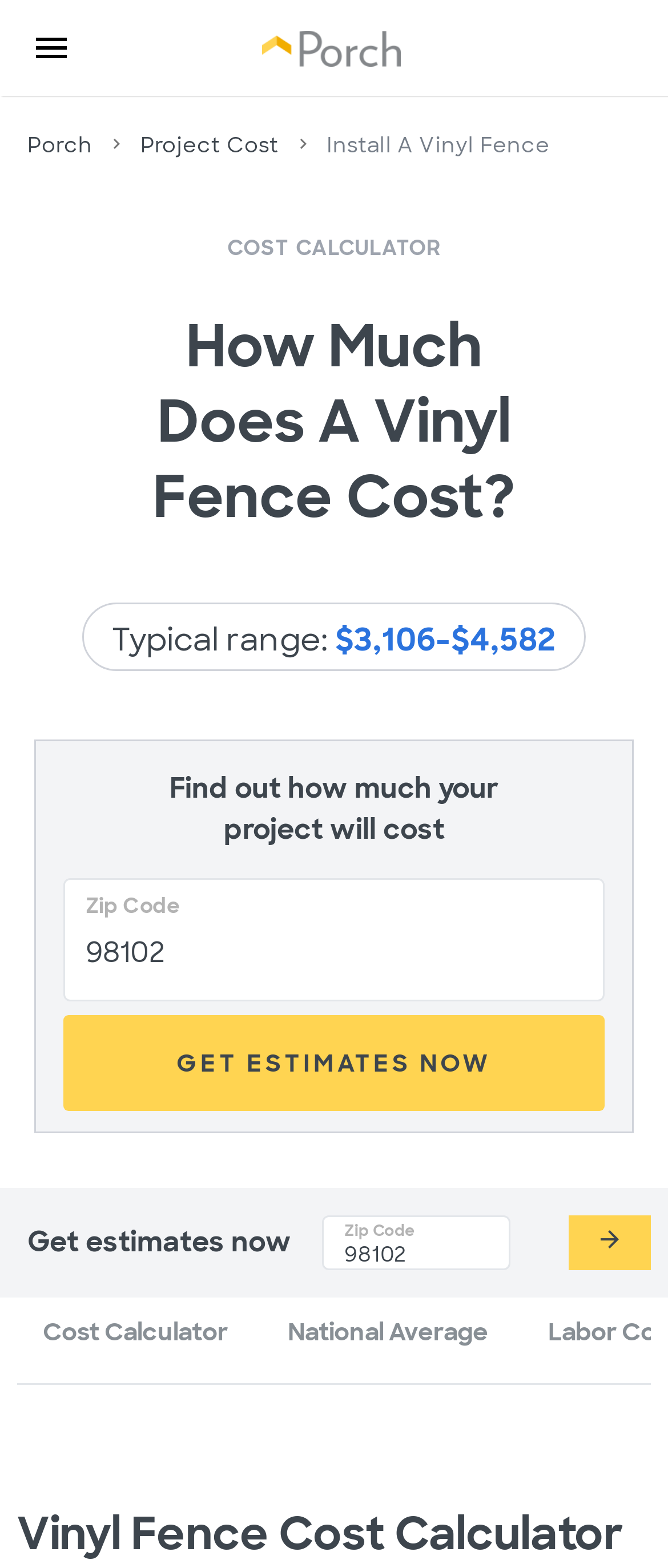Reply to the question with a single word or phrase:
What is the typical cost range of a vinyl fence?

$3,106 - $4,582